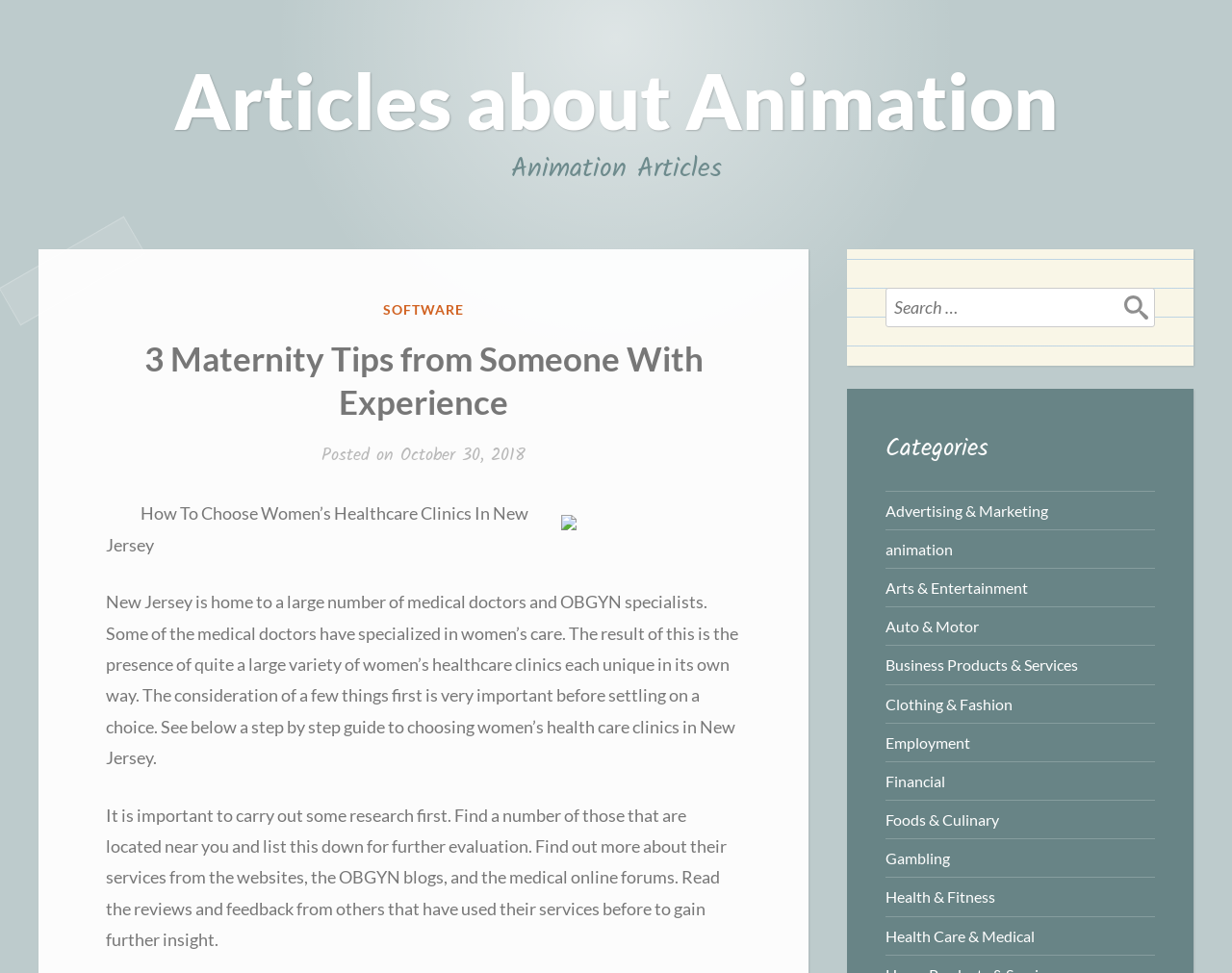Please identify the bounding box coordinates for the region that you need to click to follow this instruction: "Explore the Seeds of Fire chronology".

None